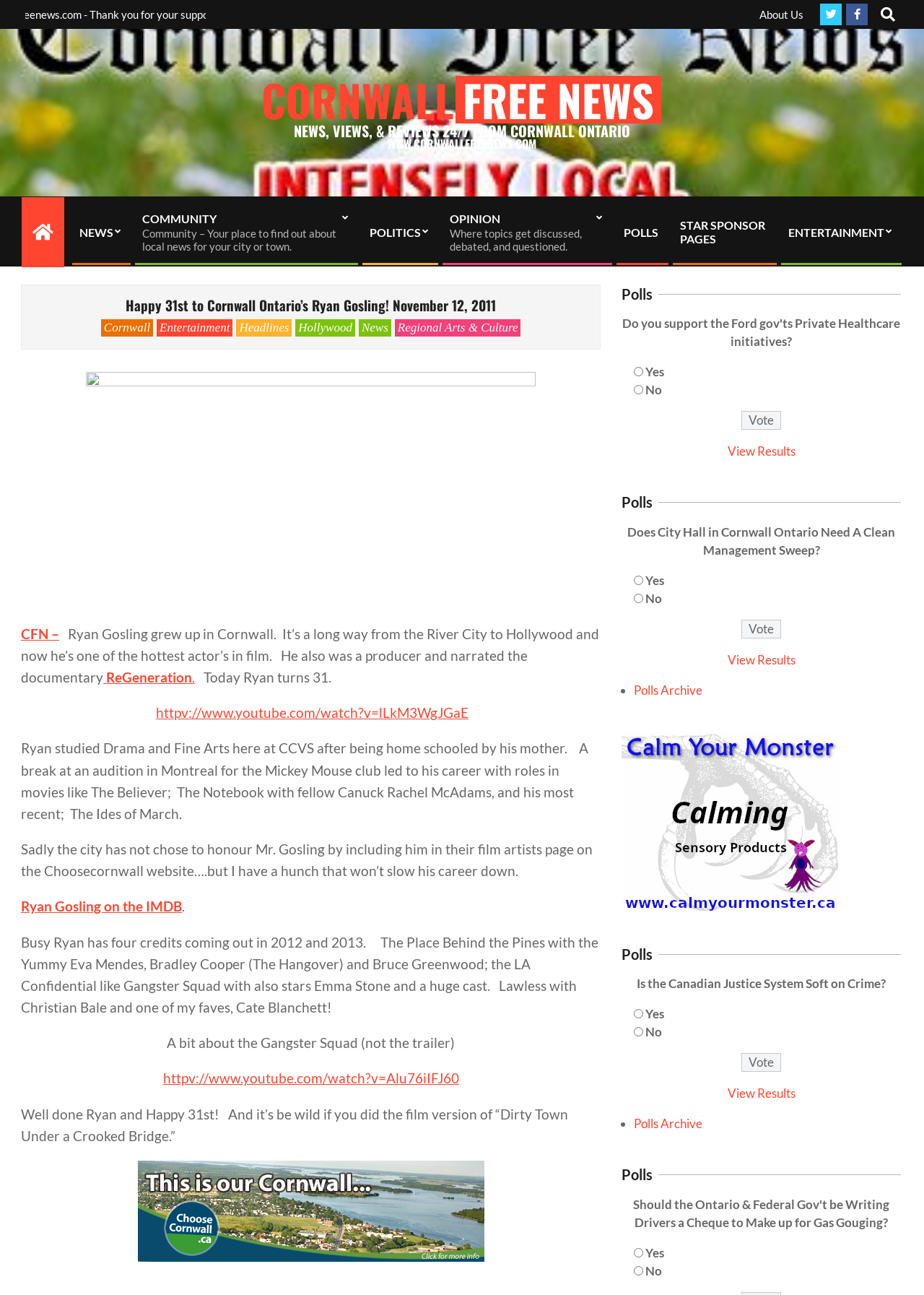Find the bounding box coordinates of the clickable region needed to perform the following instruction: "Click on About Us". The coordinates should be provided as four float numbers between 0 and 1, i.e., [left, top, right, bottom].

[0.822, 0.006, 0.87, 0.016]